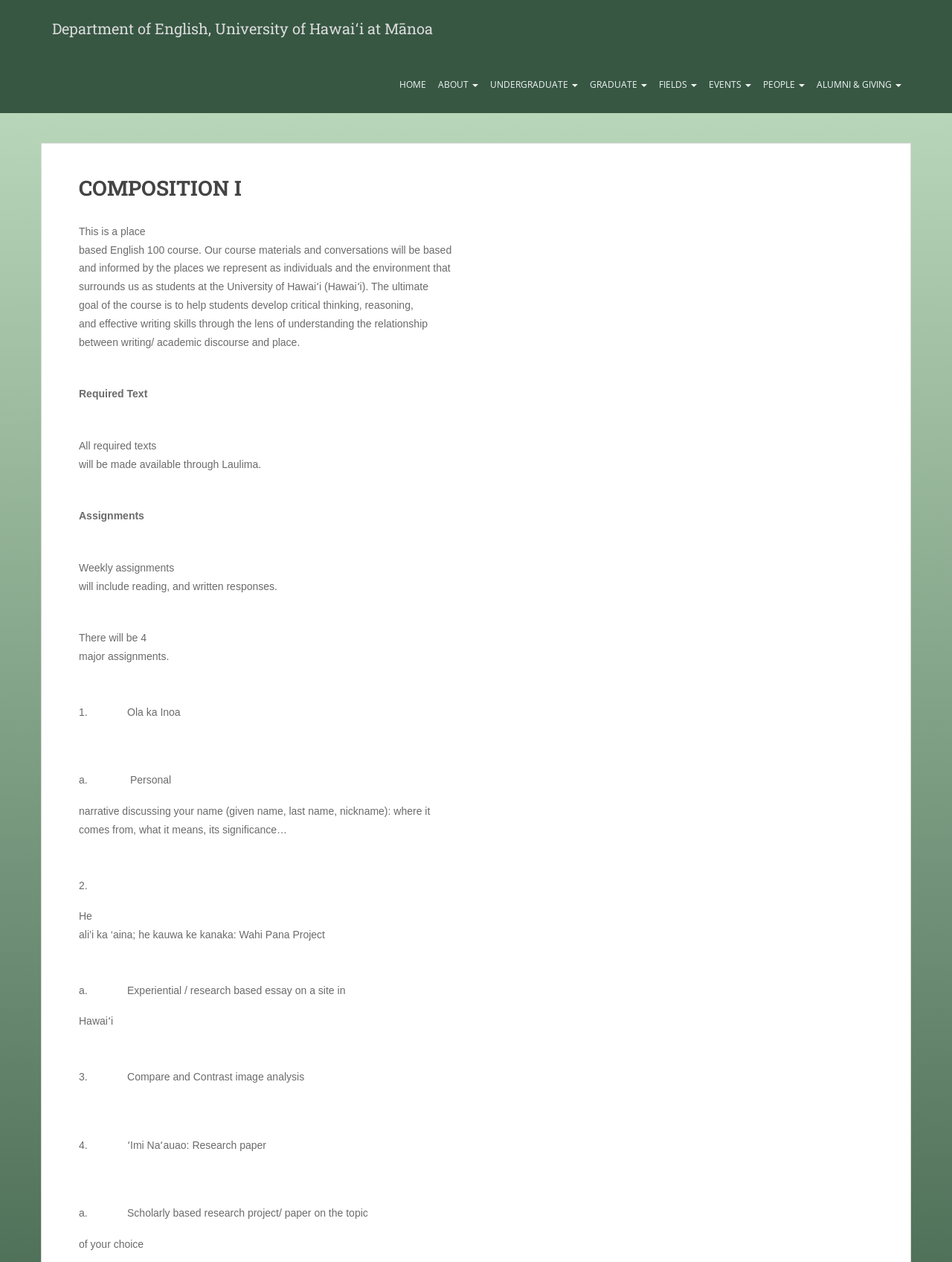Find and specify the bounding box coordinates that correspond to the clickable region for the instruction: "Click on the ABOUT link".

[0.454, 0.045, 0.509, 0.09]